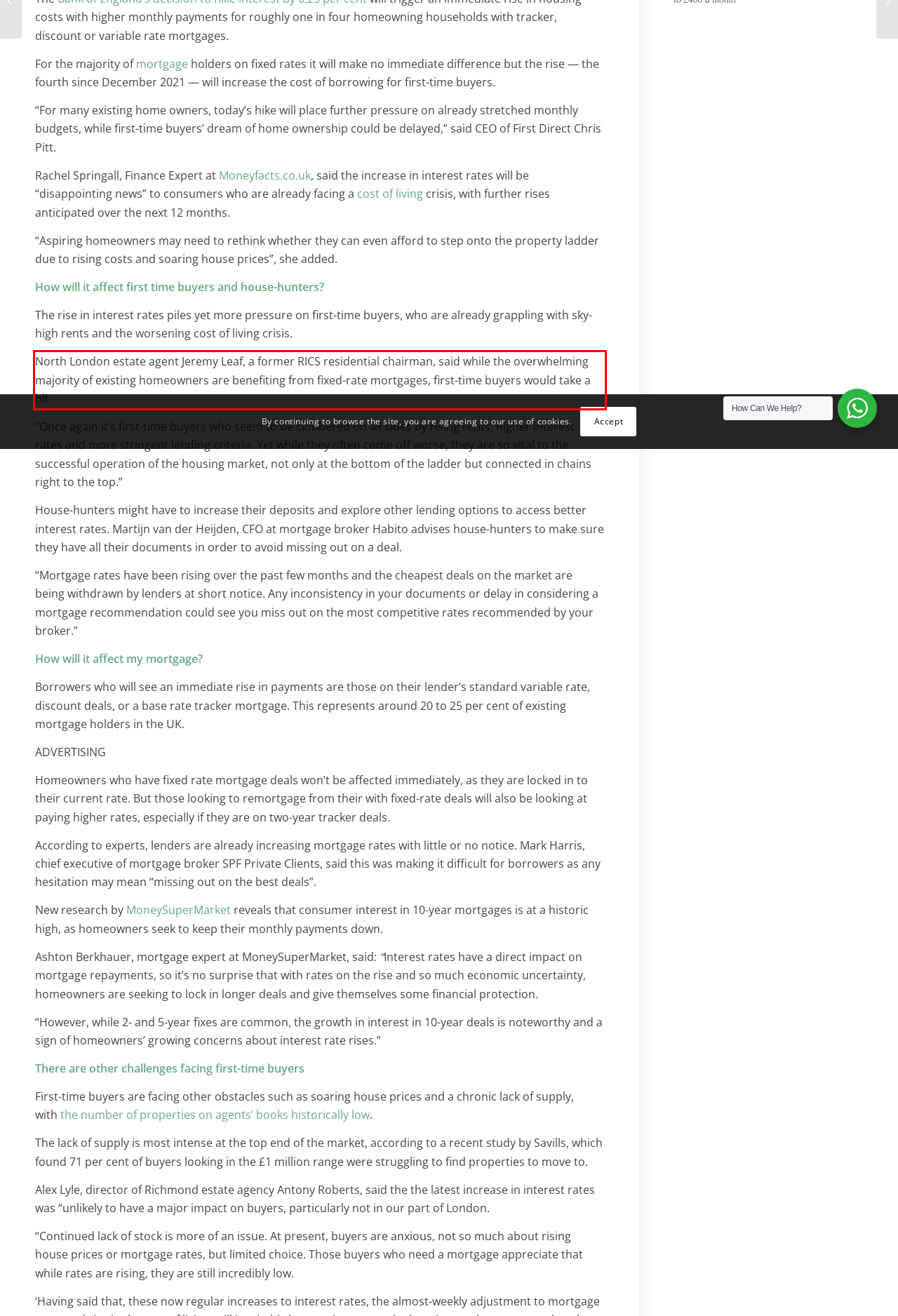You are presented with a webpage screenshot featuring a red bounding box. Perform OCR on the text inside the red bounding box and extract the content.

North London estate agent Jeremy Leaf, a former RICS residential chairman, said while the overwhelming majority of existing homeowners are benefiting from fixed-rate mortgages, first-time buyers would take a hit.